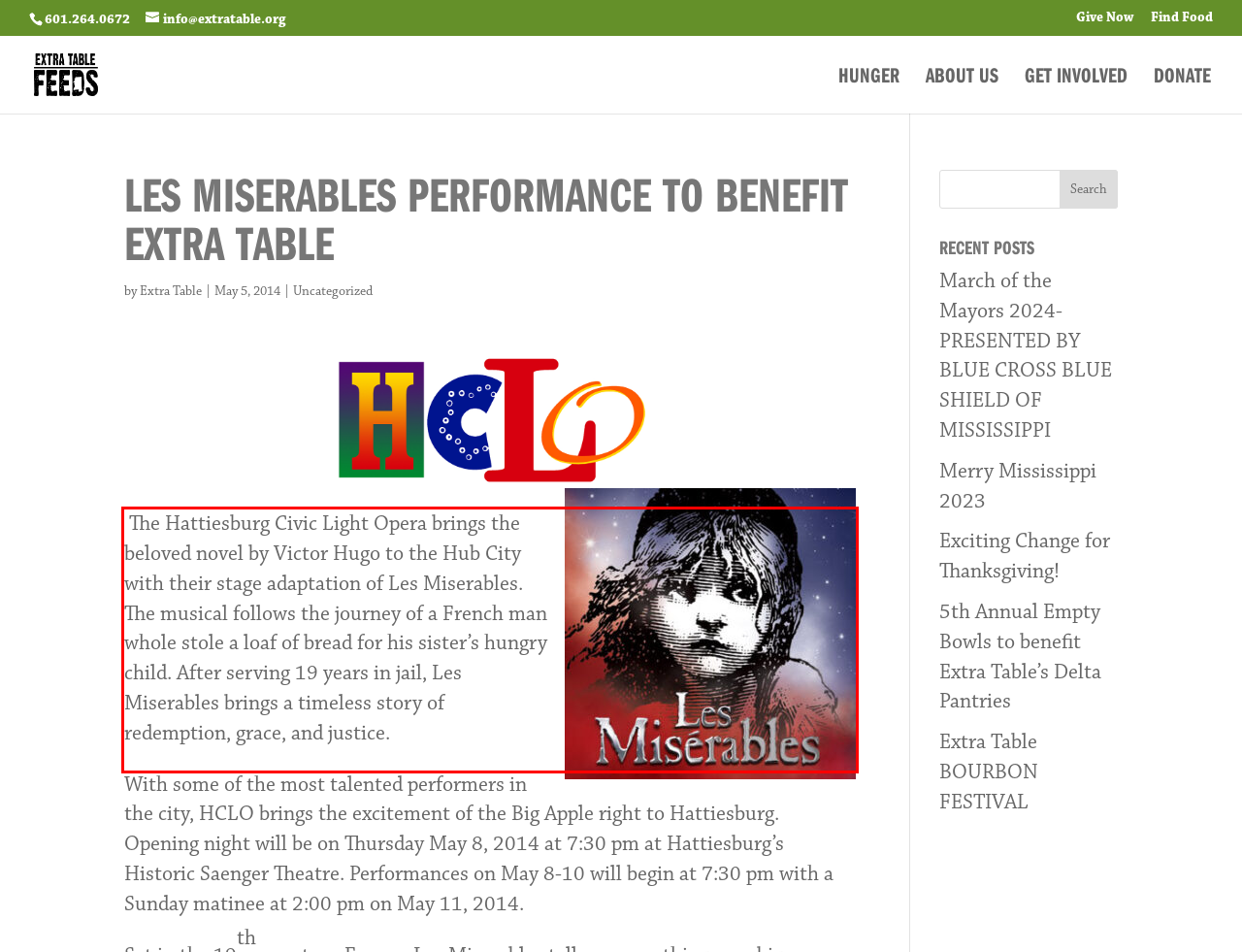Please analyze the provided webpage screenshot and perform OCR to extract the text content from the red rectangle bounding box.

The Hattiesburg Civic Light Opera brings the beloved novel by Victor Hugo to the Hub City with their stage adaptation of Les Miserables. The musical follows the journey of a French man whole stole a loaf of bread for his sister’s hungry child. After serving 19 years in jail, Les Miserables brings a timeless story of redemption, grace, and justice.